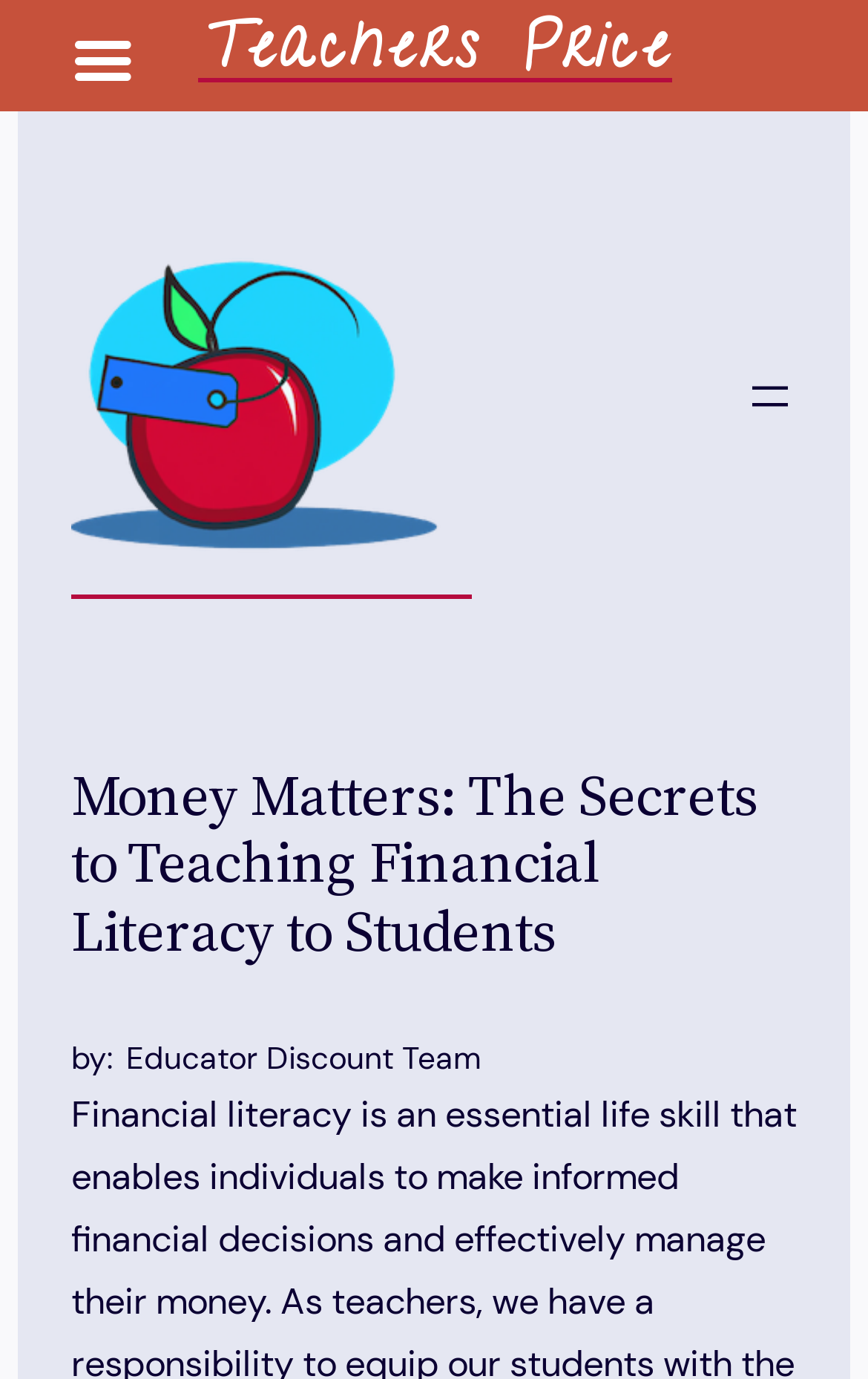How many links to Teachers Price are there? Using the information from the screenshot, answer with a single word or phrase.

2